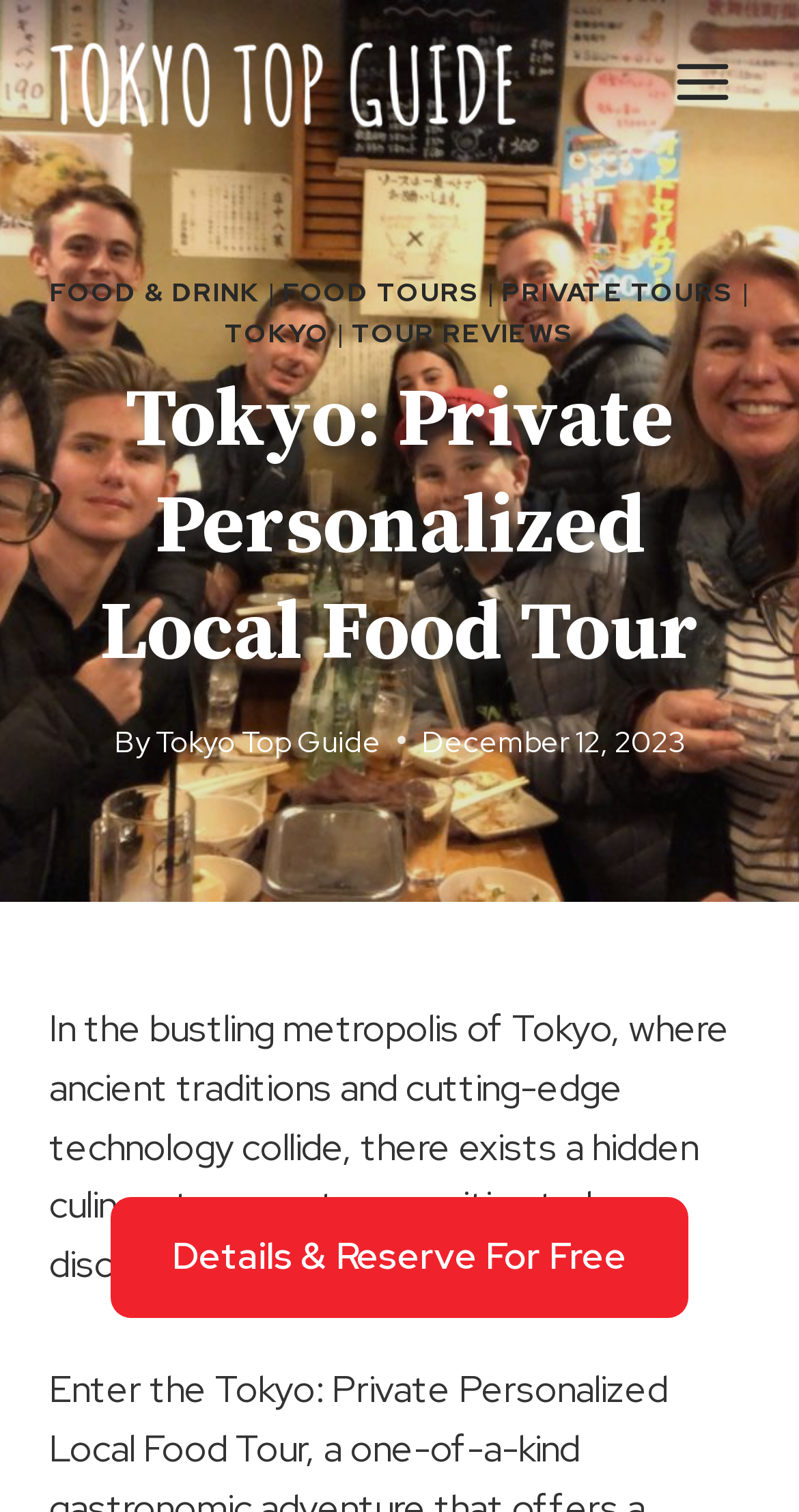Identify the bounding box coordinates of the part that should be clicked to carry out this instruction: "Book a food tour".

[0.138, 0.792, 0.862, 0.871]